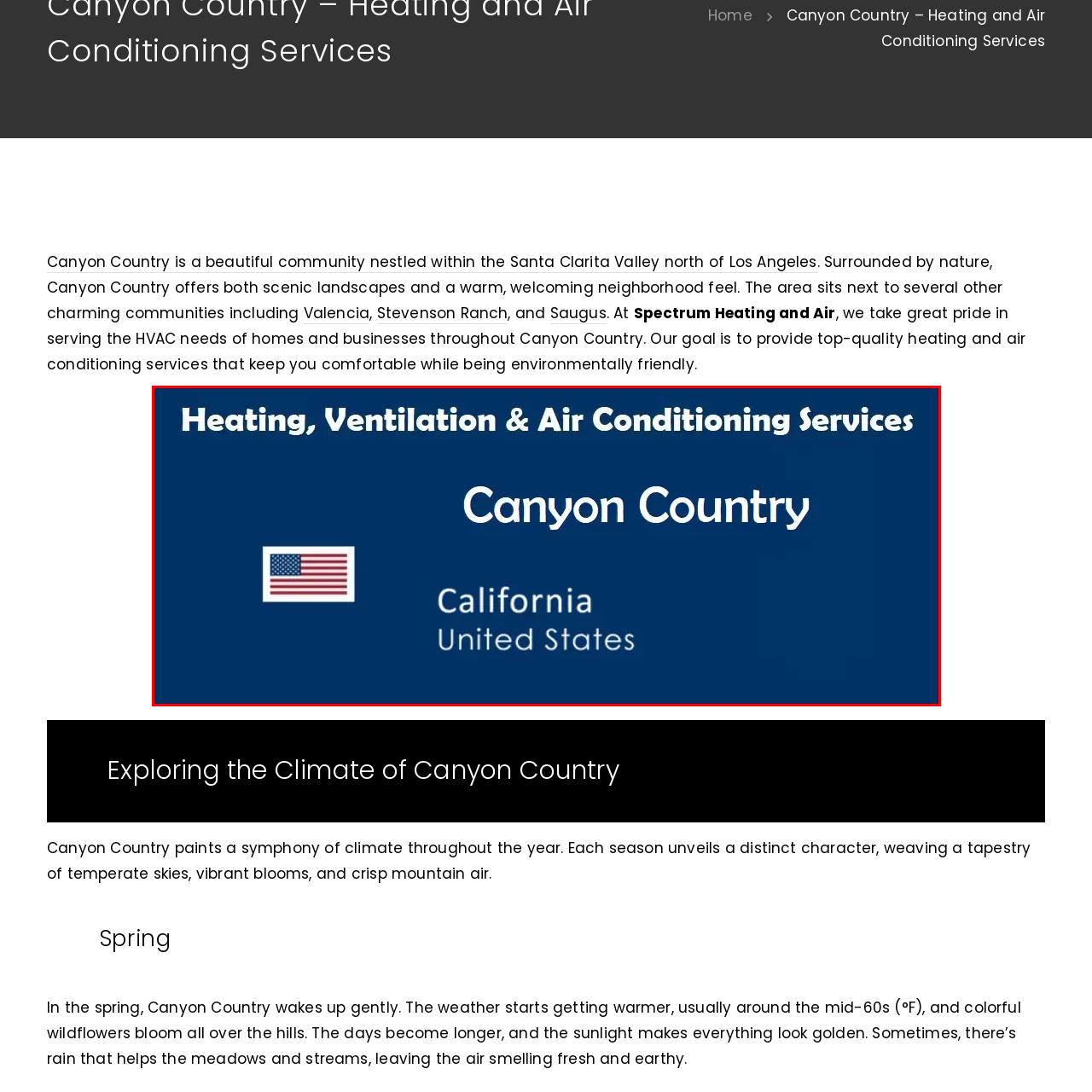Articulate a detailed description of the image enclosed by the red outline.

The image features a visually striking blue background that prominently displays the text "Heating, Ventilation & Air Conditioning Services" in bold, white lettering at the top. Below this, the name "Canyon Country" is featured in a large, elegant font, emphasizing the location of these services. Beneath "Canyon Country," the text reads "California" followed by "United States," providing clear geographical context. Adjacent to the text is an American flag icon, reinforcing the local identity and national pride of the area. This image serves as an inviting representation of professional HVAC services available within the scenic community of Canyon Country, highlighting both the regional expertise and commitment to quality service.